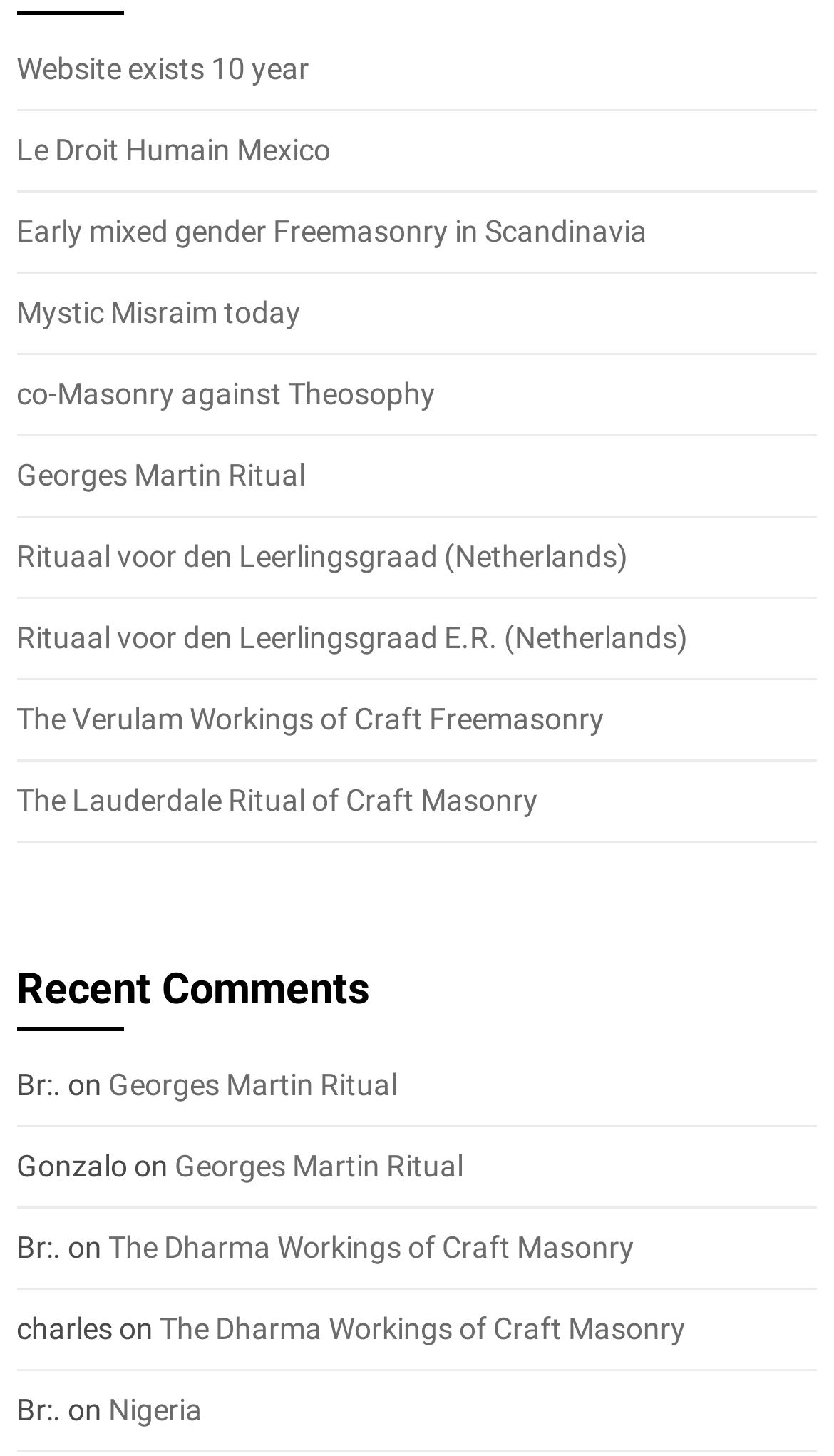What is the purpose of the 'Recent Comments' section?
Using the image as a reference, give a one-word or short phrase answer.

To display comments